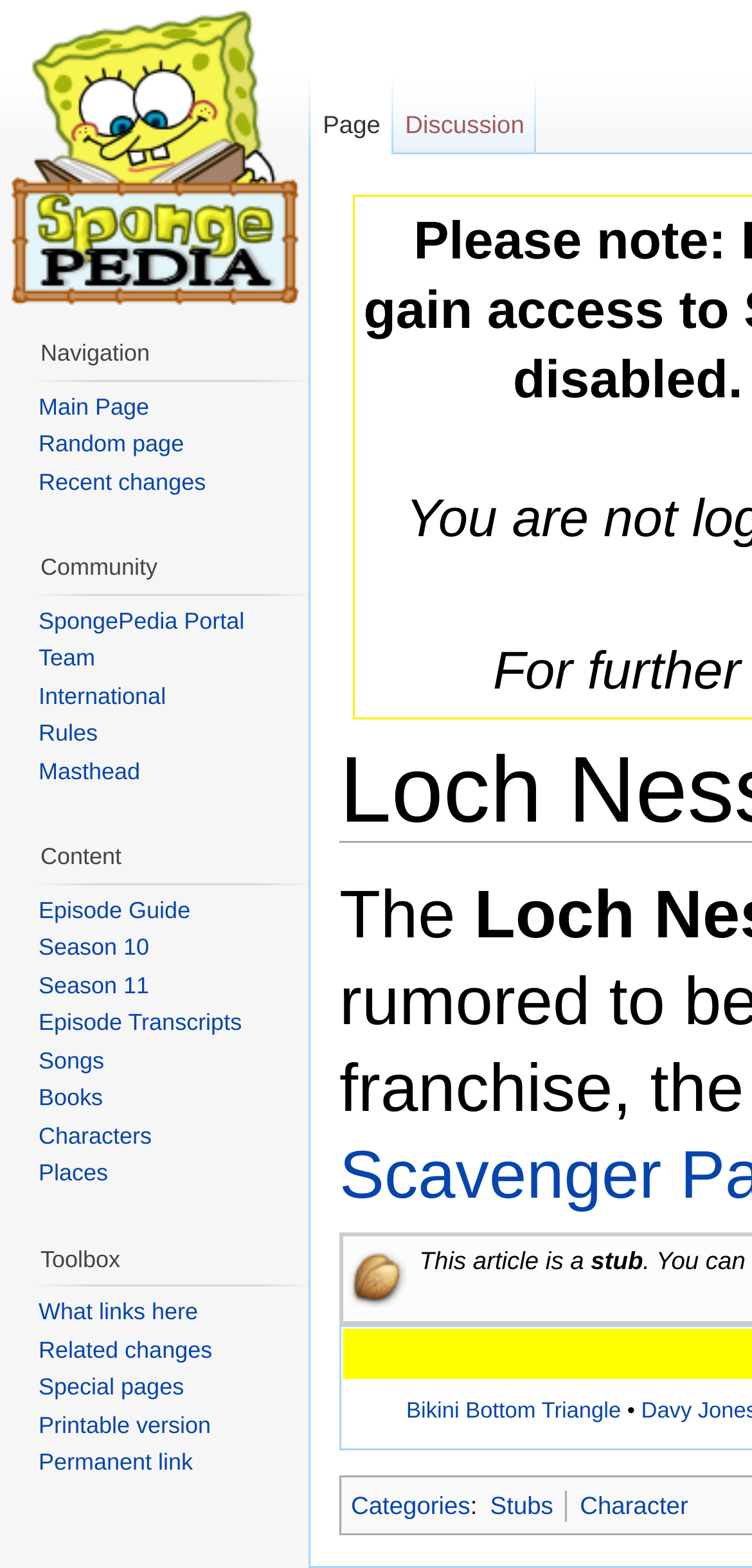Write a detailed summary of the webpage, including text, images, and layout.

This webpage is about the Loch Ness Monster from the SpongeBob SquarePants universe. At the top, there is a navigation menu with links to "navigation", "search", and other pages. Below this menu, there is a table with two cells. The left cell contains an image of the Loch Ness Monster, labeled "Nutshell.png", and the right cell has a link to "Bikini Bottom Triangle". 

On the left side of the page, there are several sections with headings, including "Navigation", "Community", "Content", and "Toolbox". Each section contains a list of links to related pages, such as "Main Page", "Random page", "Recent changes", and "Episode Guide". Some of these links have keyboard shortcuts.

On the right side of the page, there are links to "Categories", "Stubs", and "Character" pages. There is also a link to "Page" and "Discussion" at the top right corner of the page. At the very top of the page, there is a link to "Visit the main page".